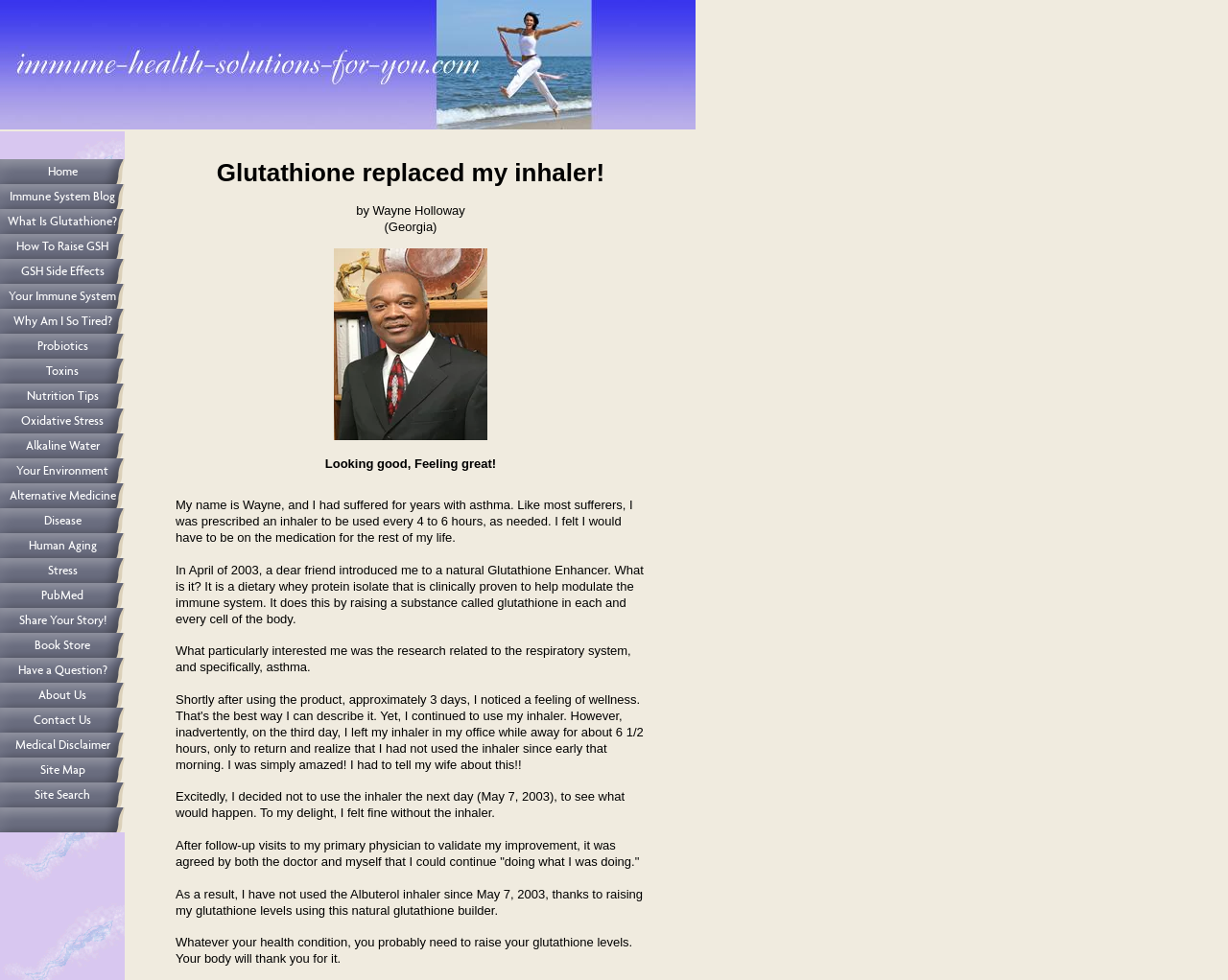Give a comprehensive overview of the webpage, including key elements.

This webpage is a personal testimony about overcoming asthma with the help of Glutathione. At the top, there is a heading "Glutathione replaced my inhaler!" followed by the author's name, Wayne Holloway, and his location, Georgia. Below the heading, there is an image with the caption "Looking good, Feeling great!".

The main content of the webpage is a personal story written by Wayne, which is divided into several paragraphs. The story begins with Wayne's struggles with asthma and his reliance on an inhaler. He then introduces a natural Glutathione Enhancer that he discovered, which helped him to modulate his immune system and eventually stop using his inhaler.

The story is accompanied by a series of links on the left side of the page, which provide additional information on various health-related topics, such as the immune system, Glutathione, and alternative medicine. There are 25 links in total, which are arranged vertically from top to bottom.

The overall layout of the webpage is simple and easy to follow, with a clear hierarchy of headings and paragraphs. The image and links are strategically placed to break up the text and provide visual interest.